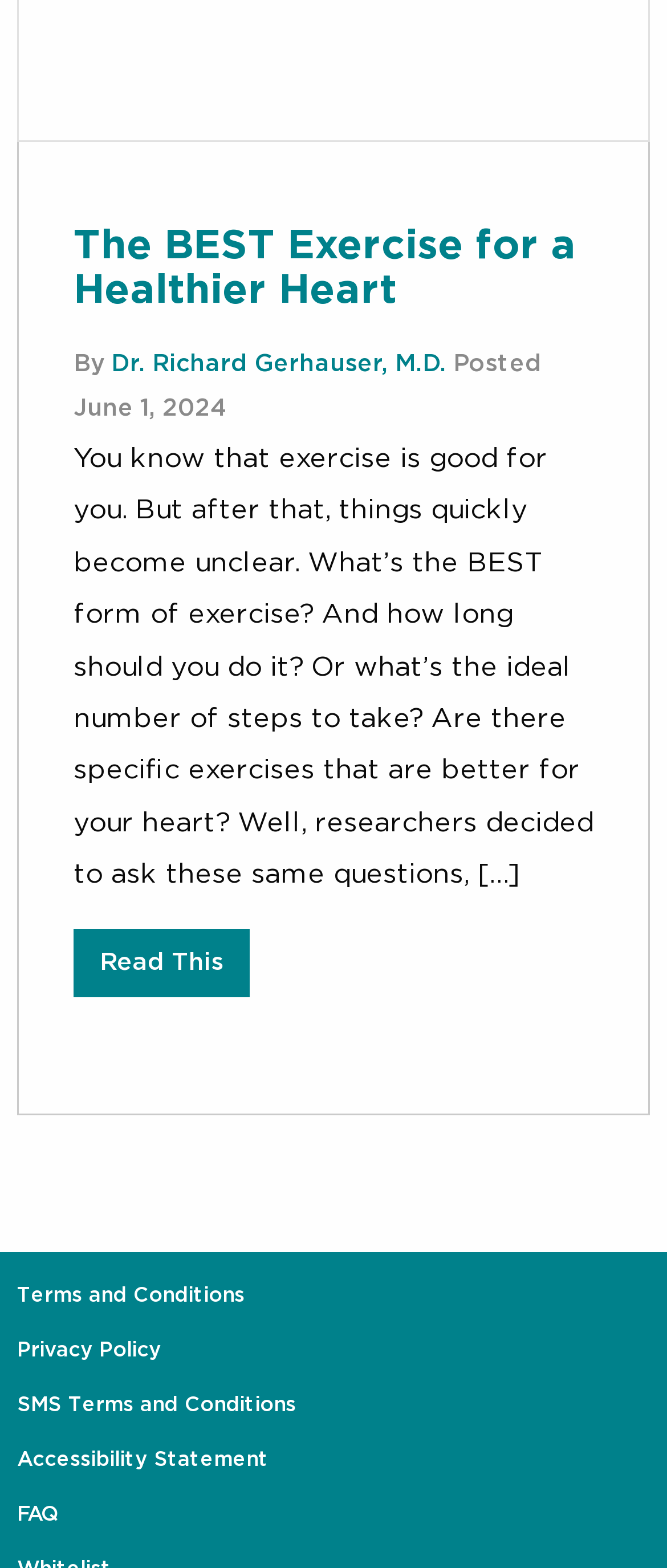Given the description: "Dr. Richard Gerhauser, M.D.", determine the bounding box coordinates of the UI element. The coordinates should be formatted as four float numbers between 0 and 1, [left, top, right, bottom].

[0.167, 0.225, 0.669, 0.24]